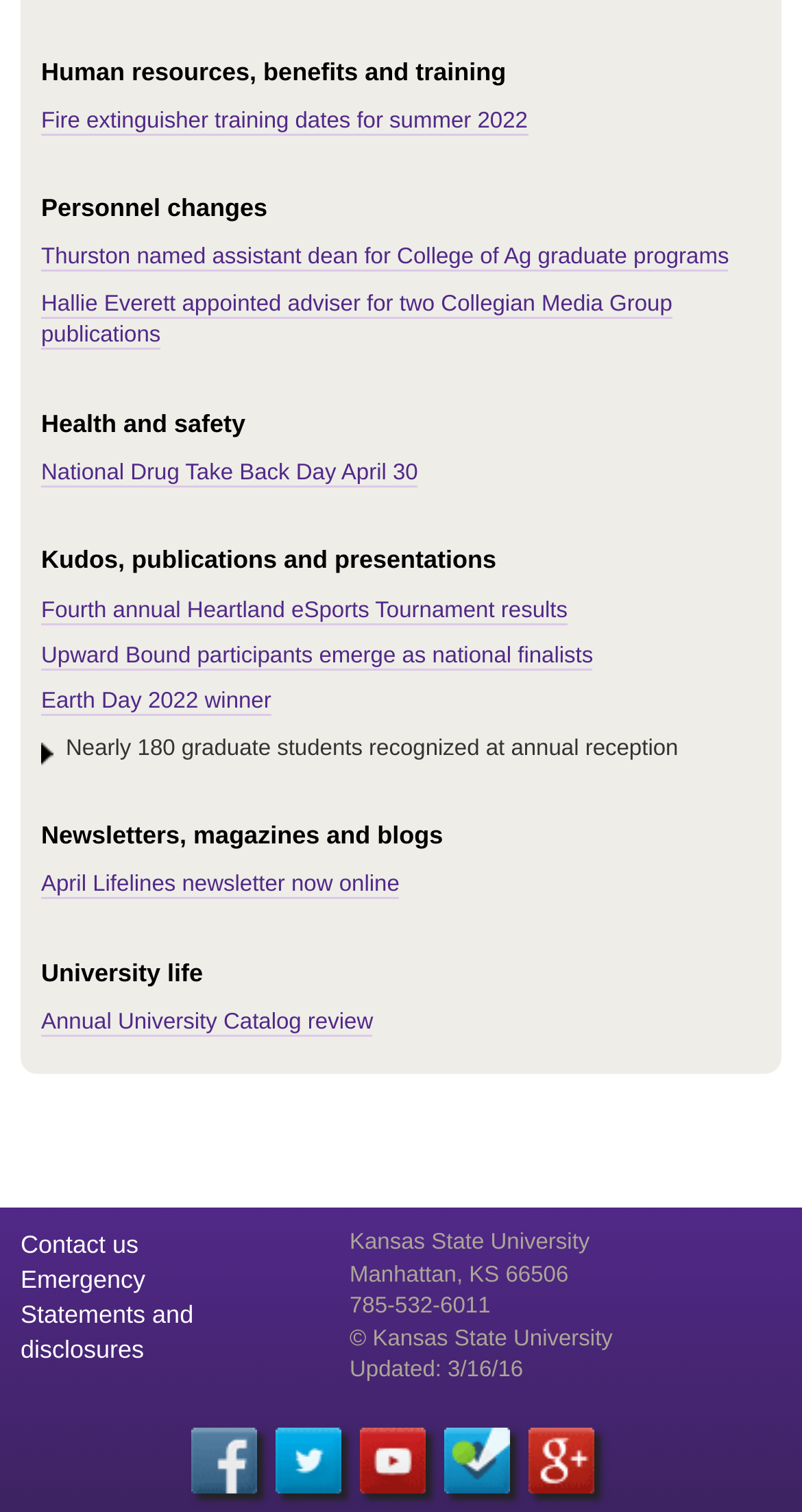Please identify the bounding box coordinates of the region to click in order to complete the given instruction: "Click on the 'Join our community today!' link". The coordinates should be four float numbers between 0 and 1, i.e., [left, top, right, bottom].

None